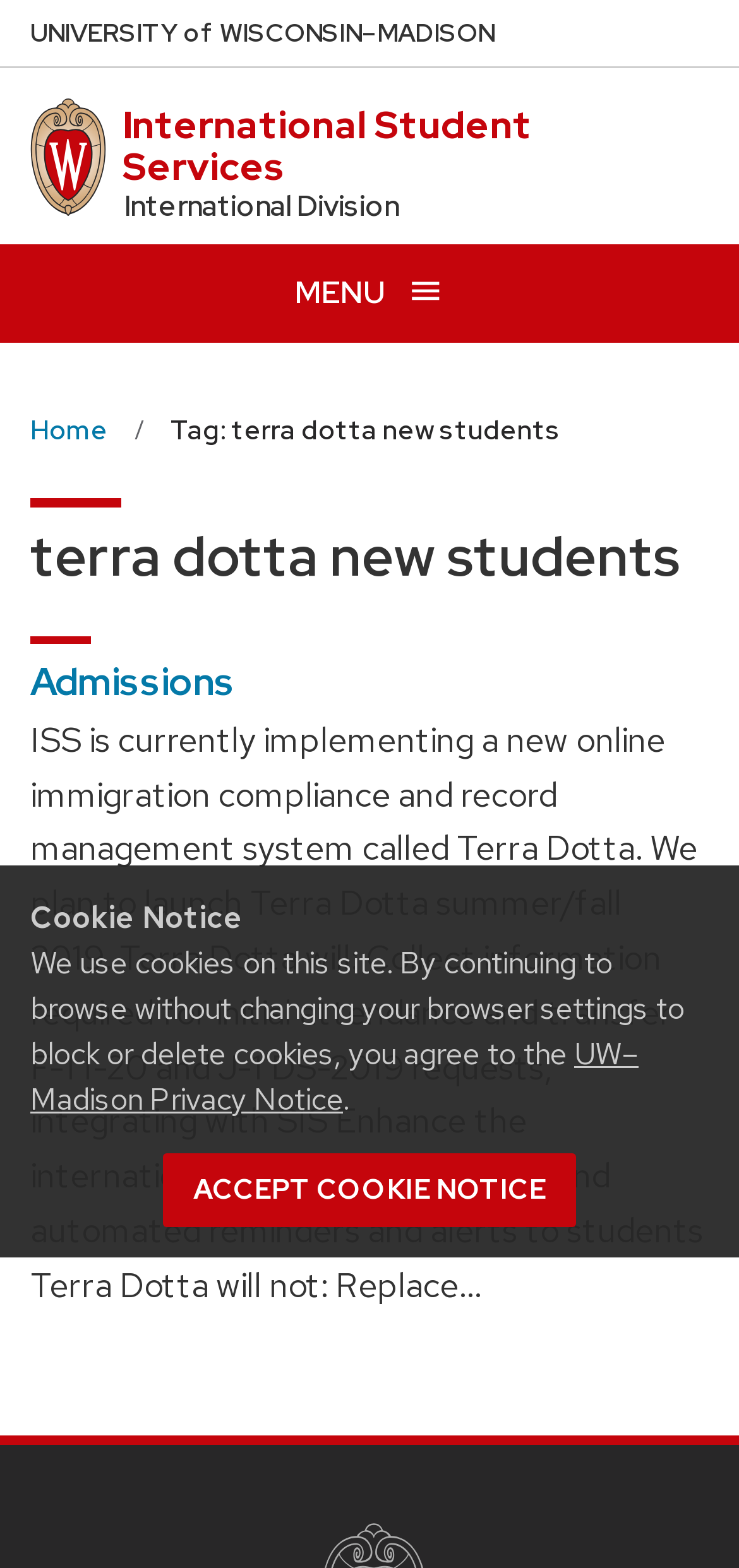What is the name of the university?
Answer the question with a detailed explanation, including all necessary information.

I determined the answer by looking at the link 'University of Wisconsin Madison home page' and its corresponding static text elements 'NIVERSITY', 'ISCONSIN', and '–MADISON', which together form the full name of the university.